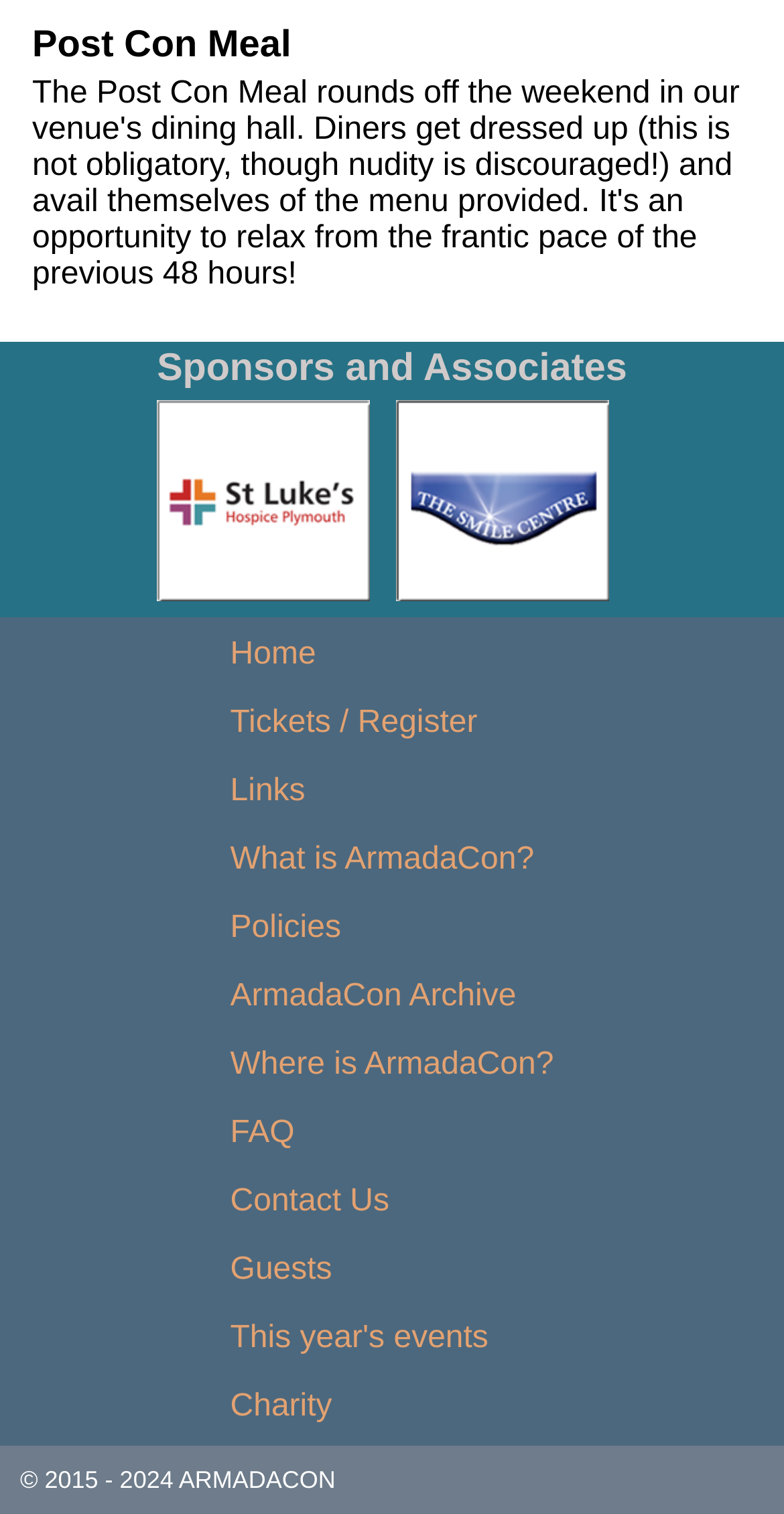Please determine the bounding box coordinates for the UI element described here. Use the format (top-left x, top-left y, bottom-right x, bottom-right y) with values bounded between 0 and 1: alt="St Luke's Hospice Logo"

[0.2, 0.379, 0.473, 0.402]